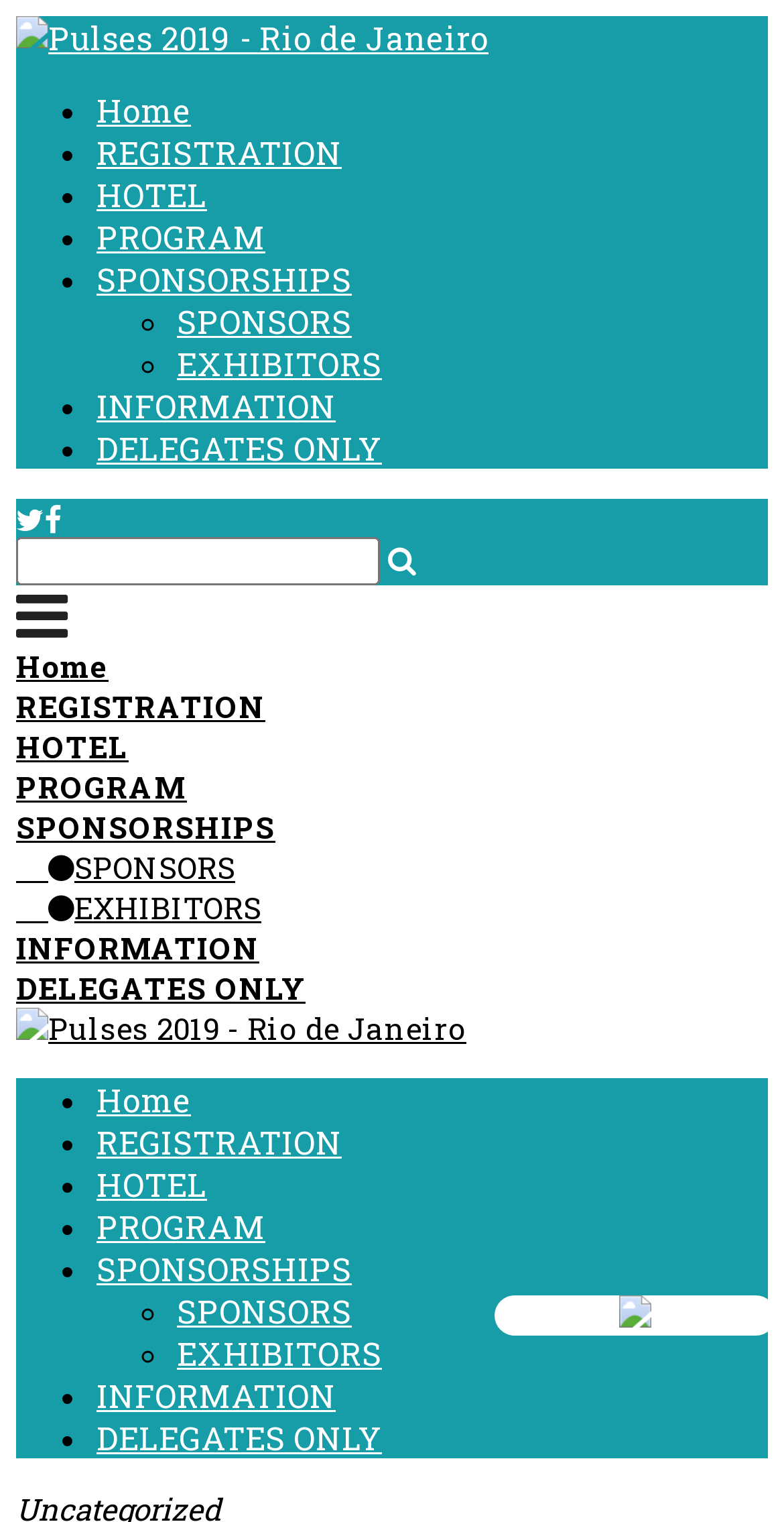How many navigation links are there?
Provide a thorough and detailed answer to the question.

I counted the number of links in the navigation menu, which includes links like 'Home', 'REGISTRATION', 'HOTEL', 'PROGRAM', 'SPONSORSHIPS', 'SPONSORS', 'EXHIBITORS', 'INFORMATION', and 'DELEGATES ONLY'. There are 15 links in total.